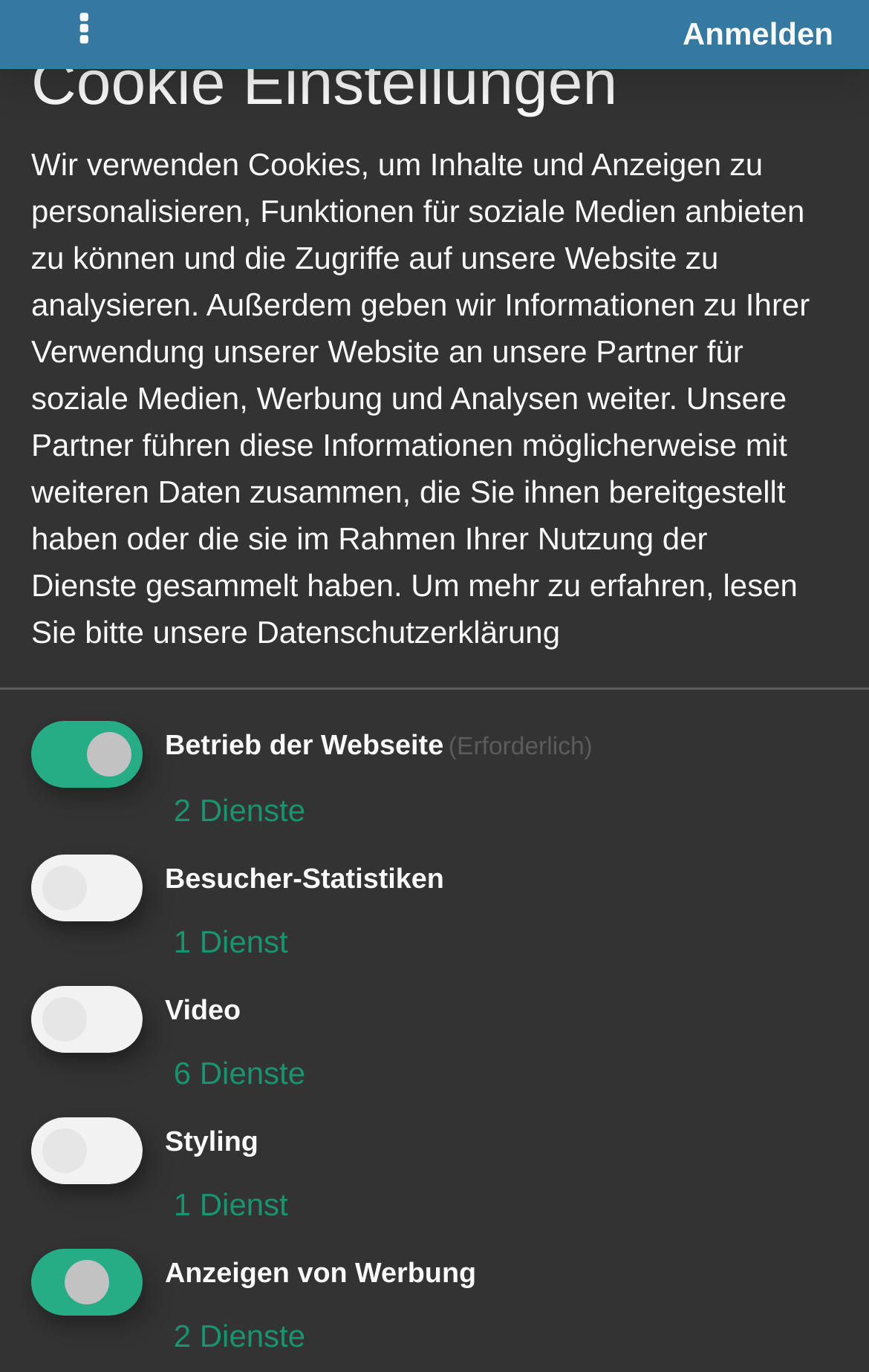Identify the bounding box coordinates for the element that needs to be clicked to fulfill this instruction: "visit bird species page". Provide the coordinates in the format of four float numbers between 0 and 1: [left, top, right, bottom].

None